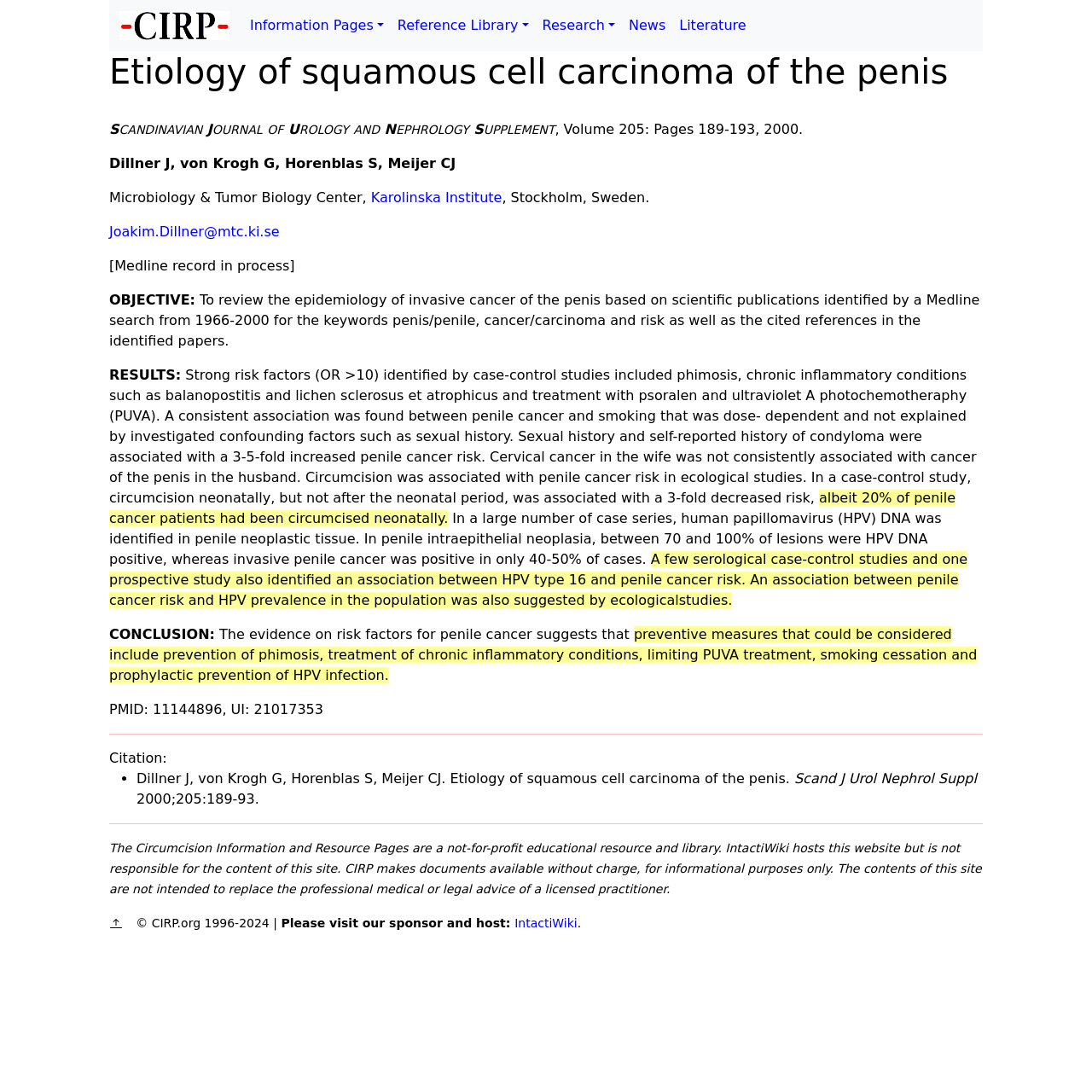Can you determine the main header of this webpage?

Etiology of squamous cell carcinoma of the penis